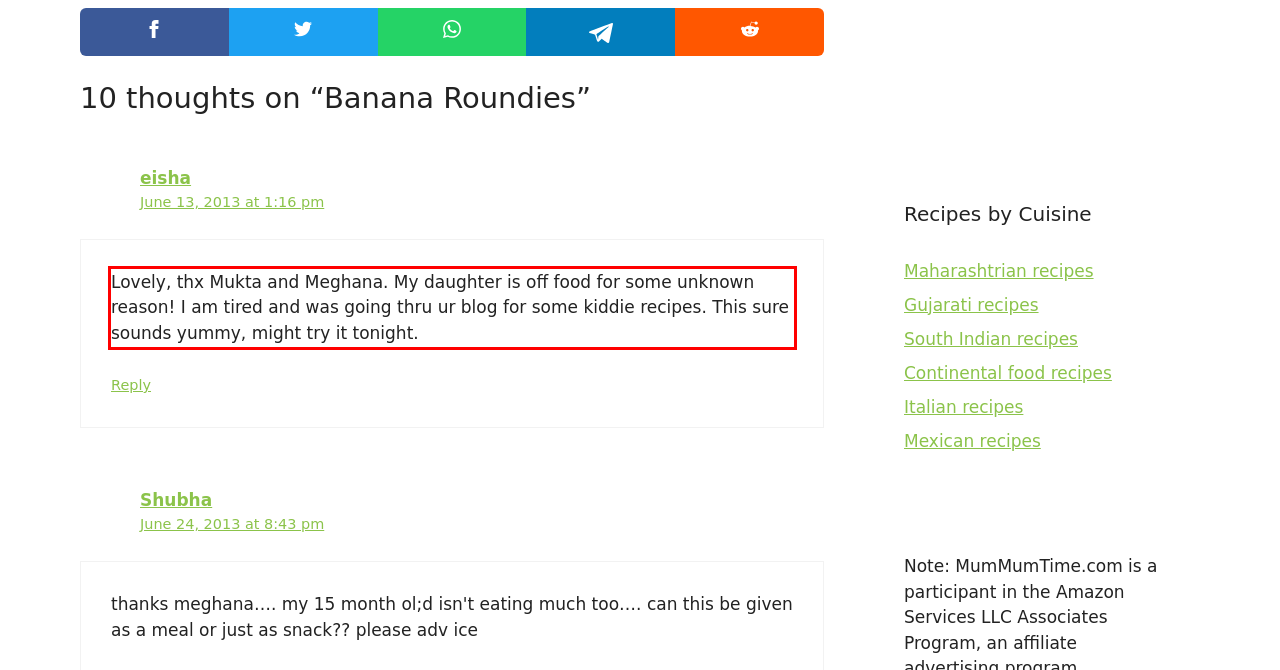Given a screenshot of a webpage containing a red bounding box, perform OCR on the text within this red bounding box and provide the text content.

Lovely, thx Mukta and Meghana. My daughter is off food for some unknown reason! I am tired and was going thru ur blog for some kiddie recipes. This sure sounds yummy, might try it tonight.